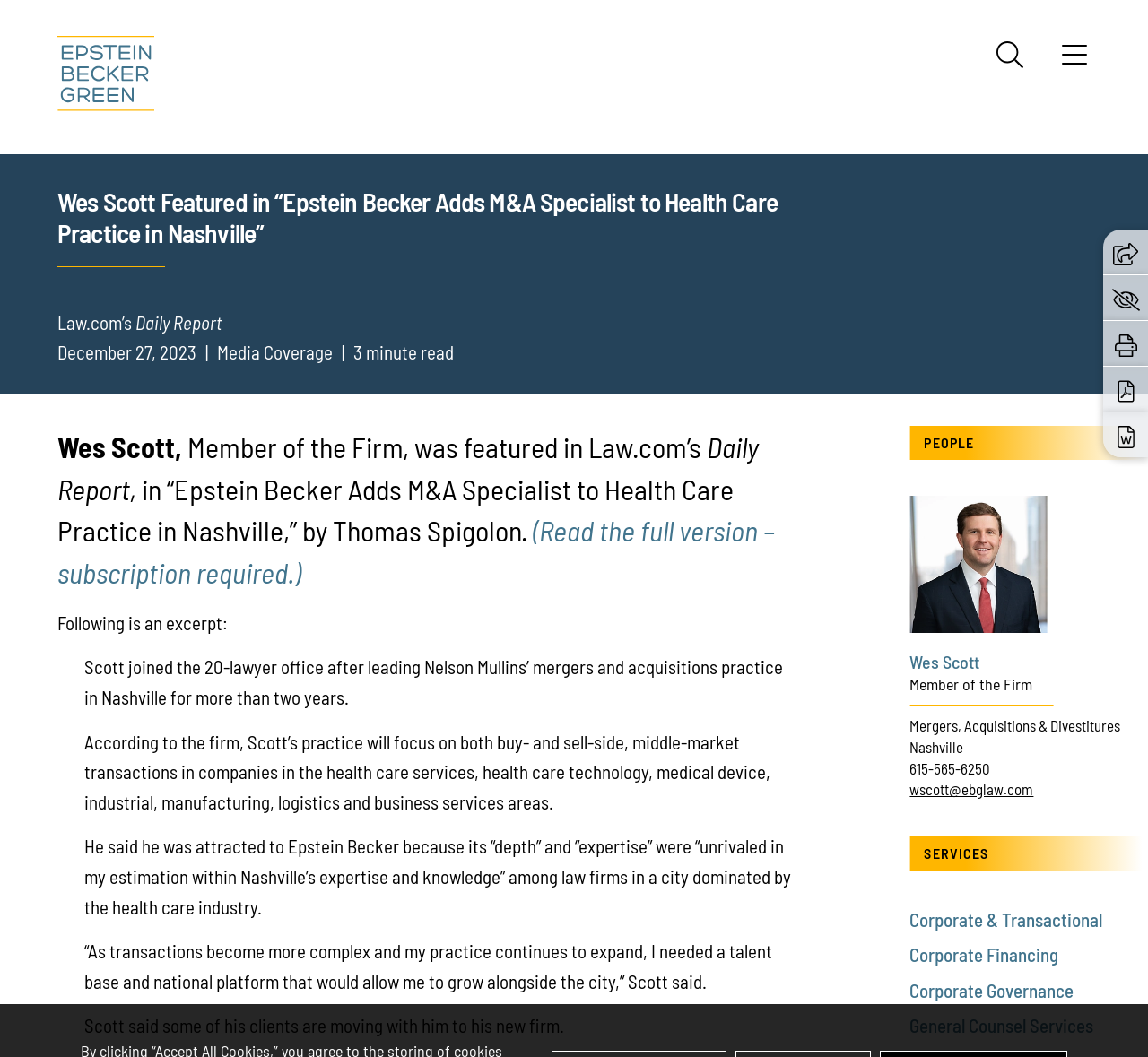Provide a brief response to the question below using a single word or phrase: 
What is the name of the publication that featured Wes Scott?

Law.com’s Daily Report